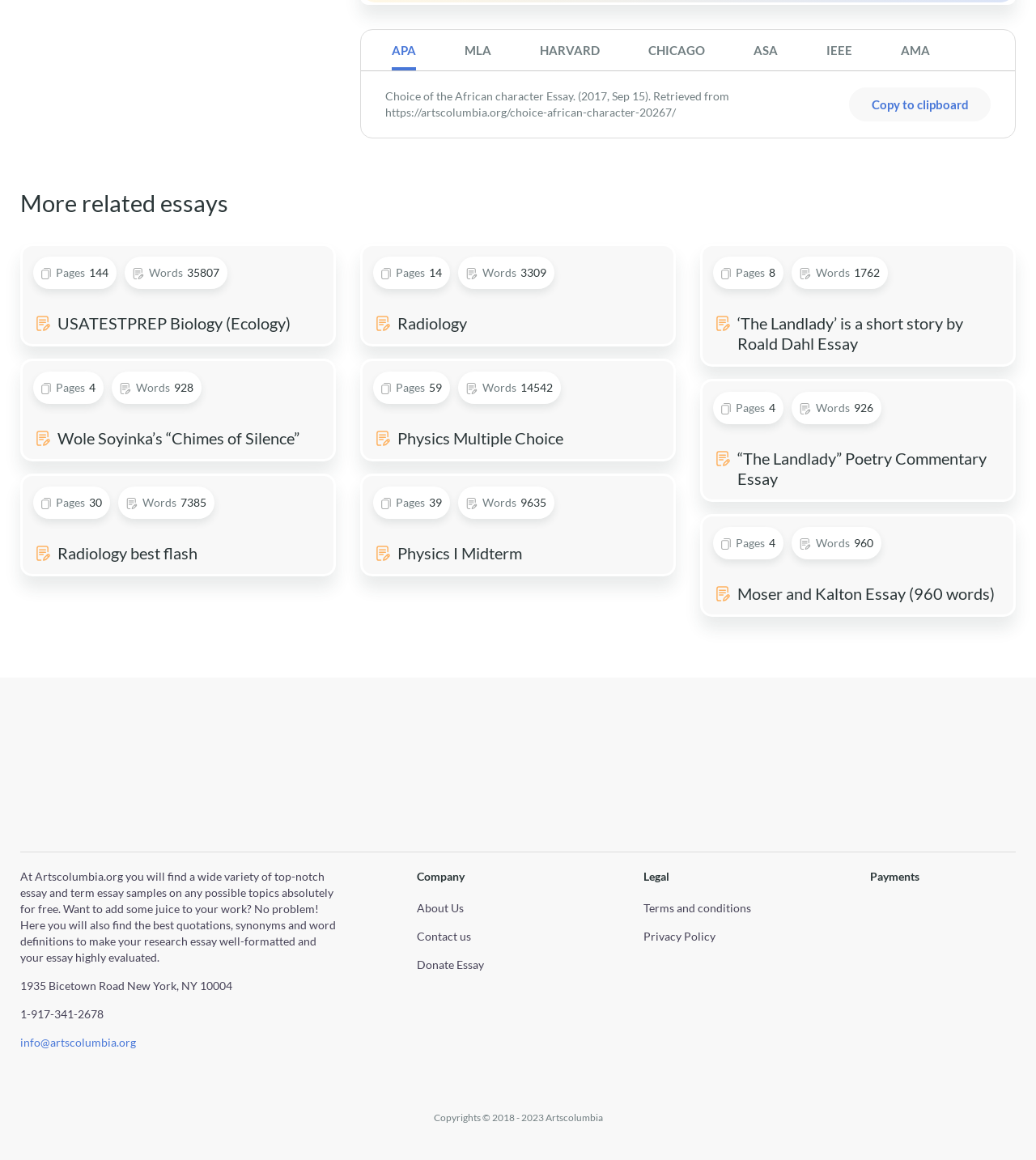Could you find the bounding box coordinates of the clickable area to complete this instruction: "Read more about the company"?

[0.402, 0.777, 0.448, 0.789]